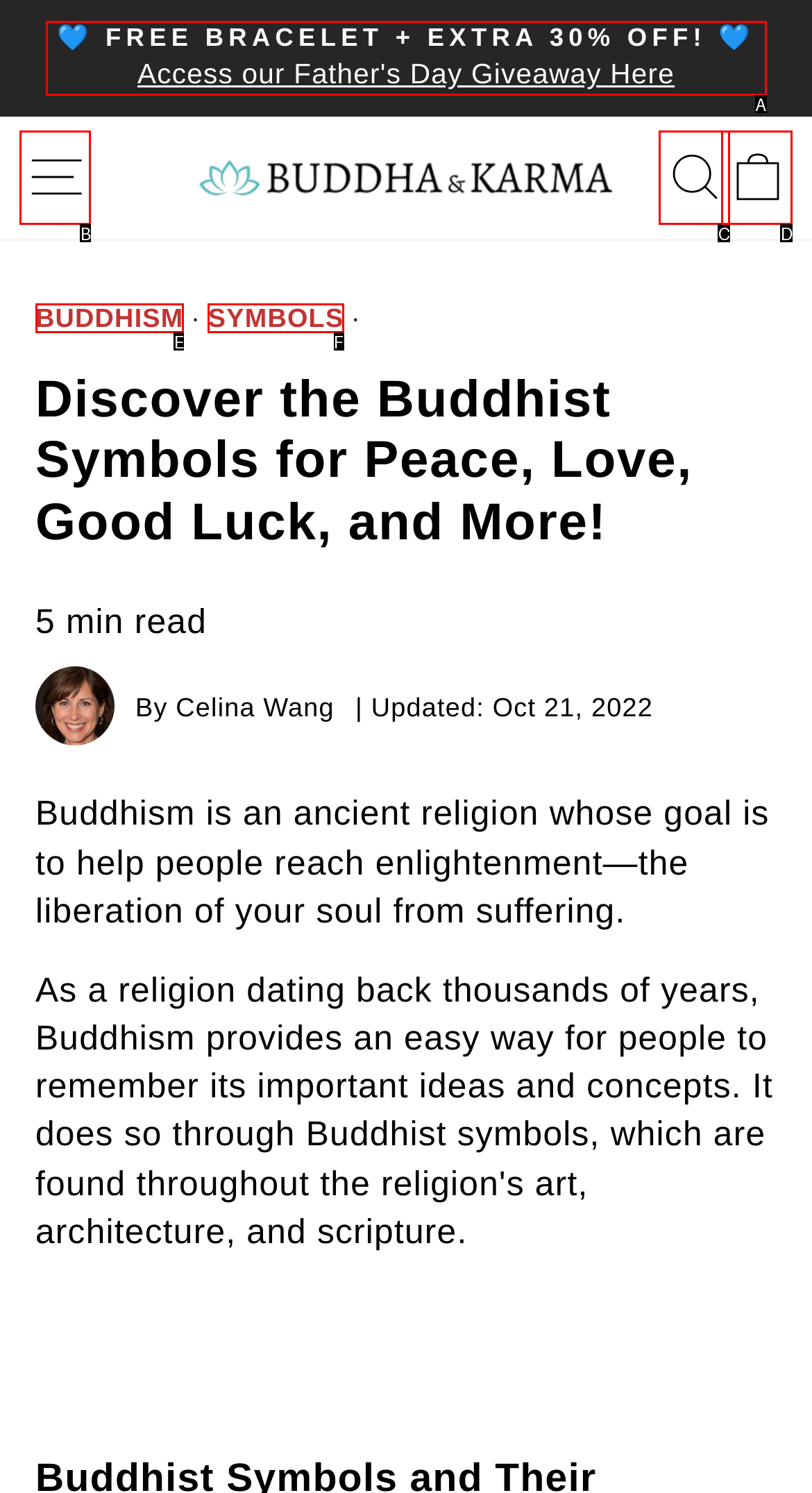Choose the UI element that best aligns with the description: Site navigation
Respond with the letter of the chosen option directly.

B